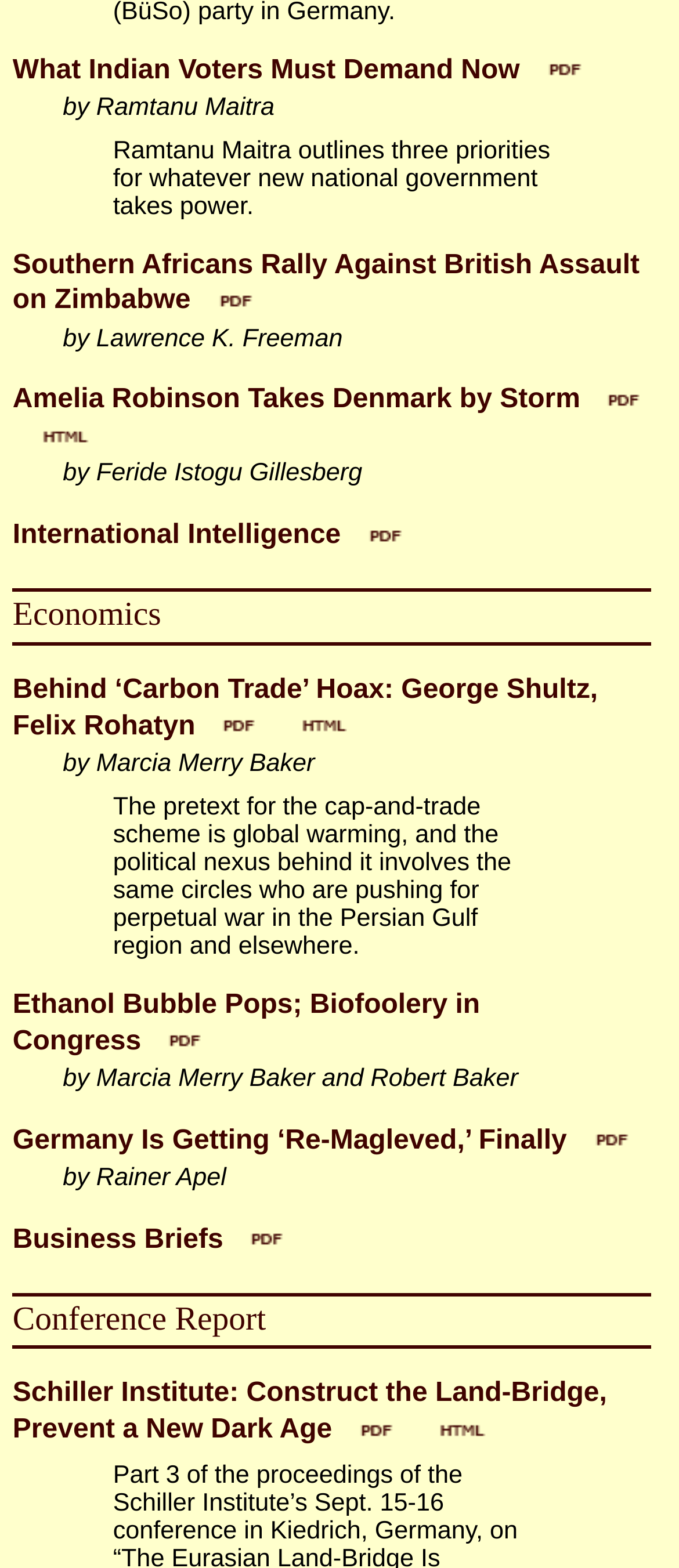What is the category of the article 'Ethanol Bubble Pops; Biofoolery in Congress'?
Based on the image, answer the question with as much detail as possible.

The article 'Ethanol Bubble Pops; Biofoolery in Congress' is listed under the heading 'Economics', which suggests that it belongs to the category of Economics.